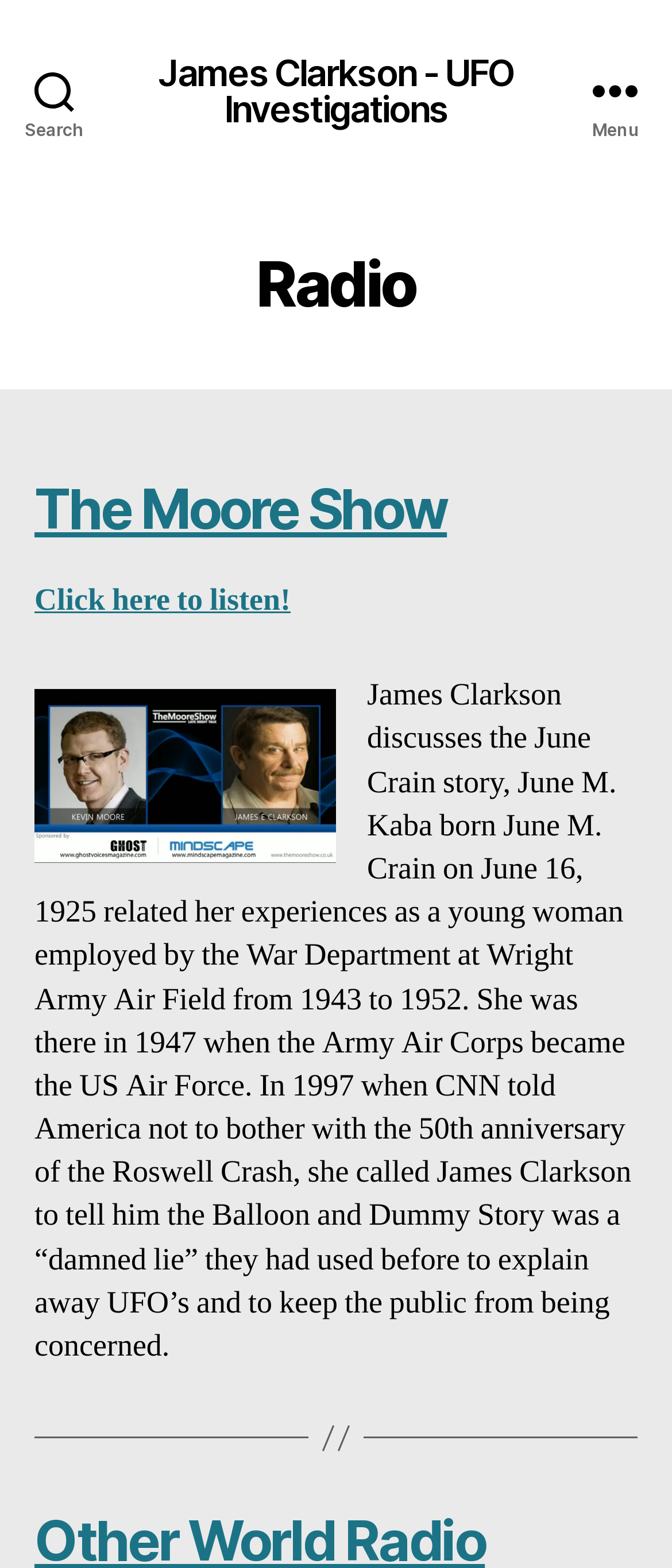Examine the screenshot and answer the question in as much detail as possible: What is the name of the show James Clarkson is on?

I found the answer by looking at the heading 'The Moore Show' and the link 'James Clarkson on the Moore Show' which suggests that James Clarkson is a guest on this show.